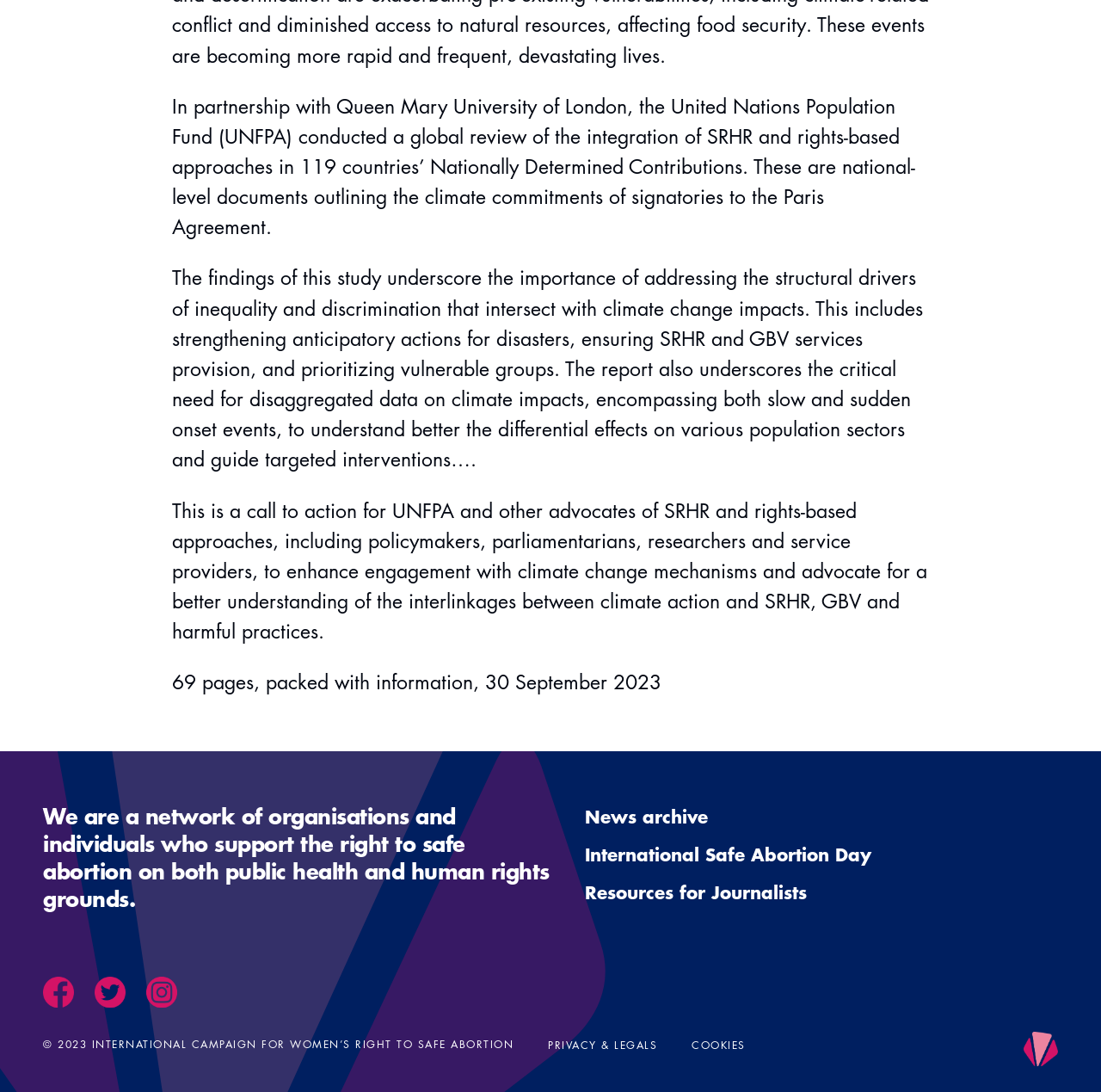Pinpoint the bounding box coordinates of the clickable element needed to complete the instruction: "View resources for journalists". The coordinates should be provided as four float numbers between 0 and 1: [left, top, right, bottom].

[0.531, 0.807, 0.733, 0.828]